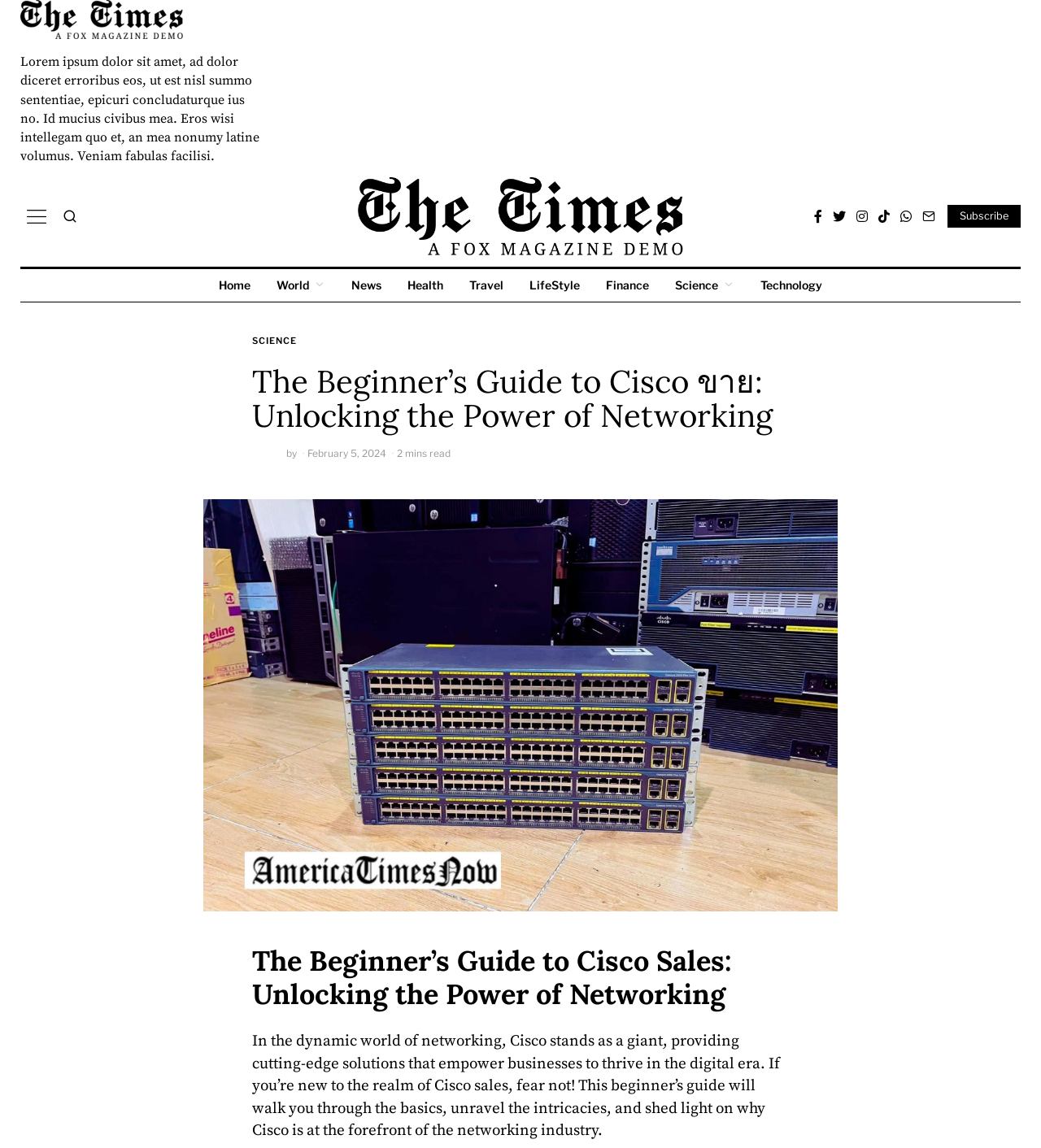Locate and generate the text content of the webpage's heading.

The Beginner’s Guide to Cisco ขาย: Unlocking the Power of Networking